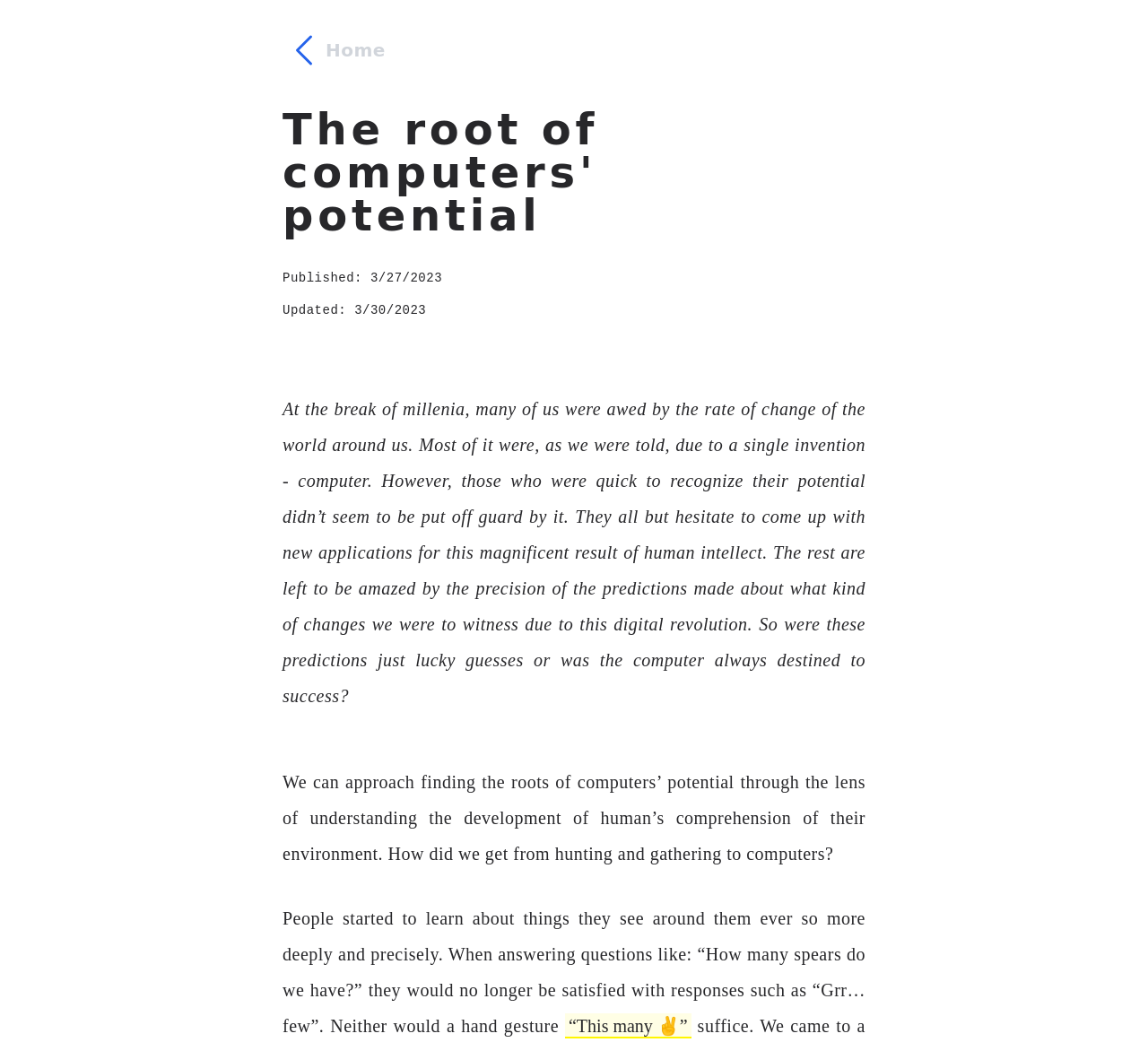What is the last sentence of the article? From the image, respond with a single word or brief phrase.

Neither would a hand gesture